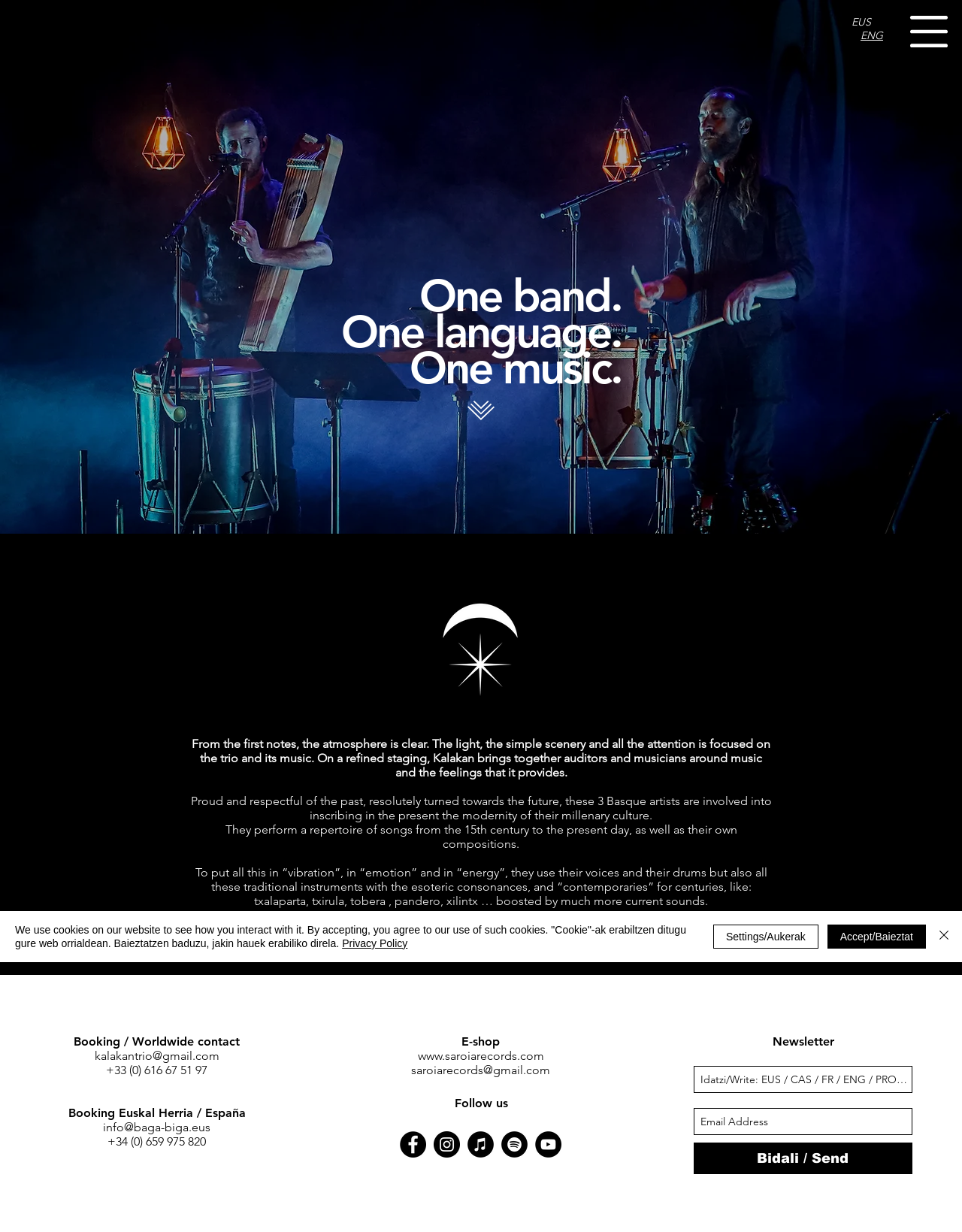Locate the bounding box coordinates of the UI element described by: "(more…)". The bounding box coordinates should consist of four float numbers between 0 and 1, i.e., [left, top, right, bottom].

None